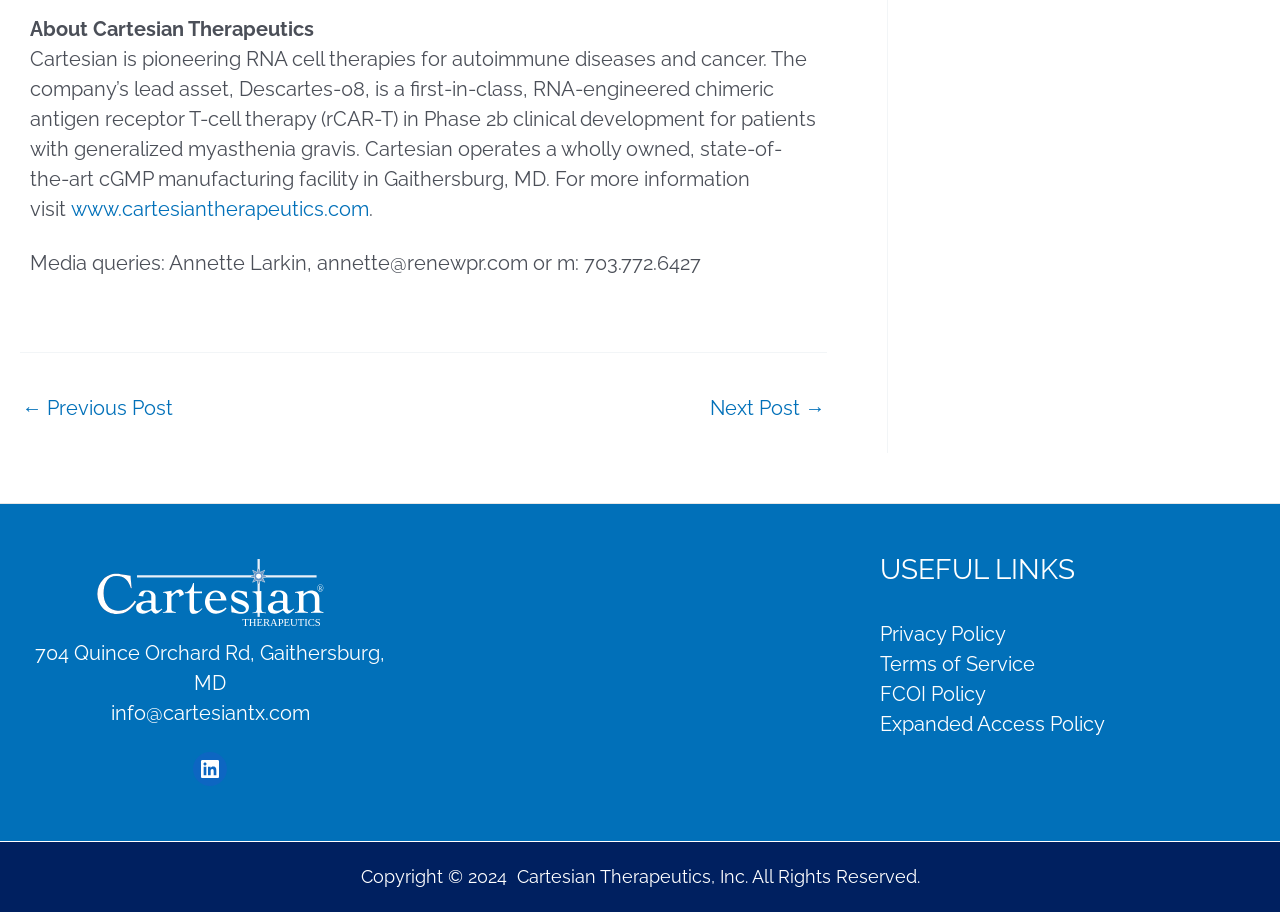Find the bounding box coordinates for the HTML element described in this sentence: "Next Post →". Provide the coordinates as four float numbers between 0 and 1, in the format [left, top, right, bottom].

[0.555, 0.436, 0.645, 0.458]